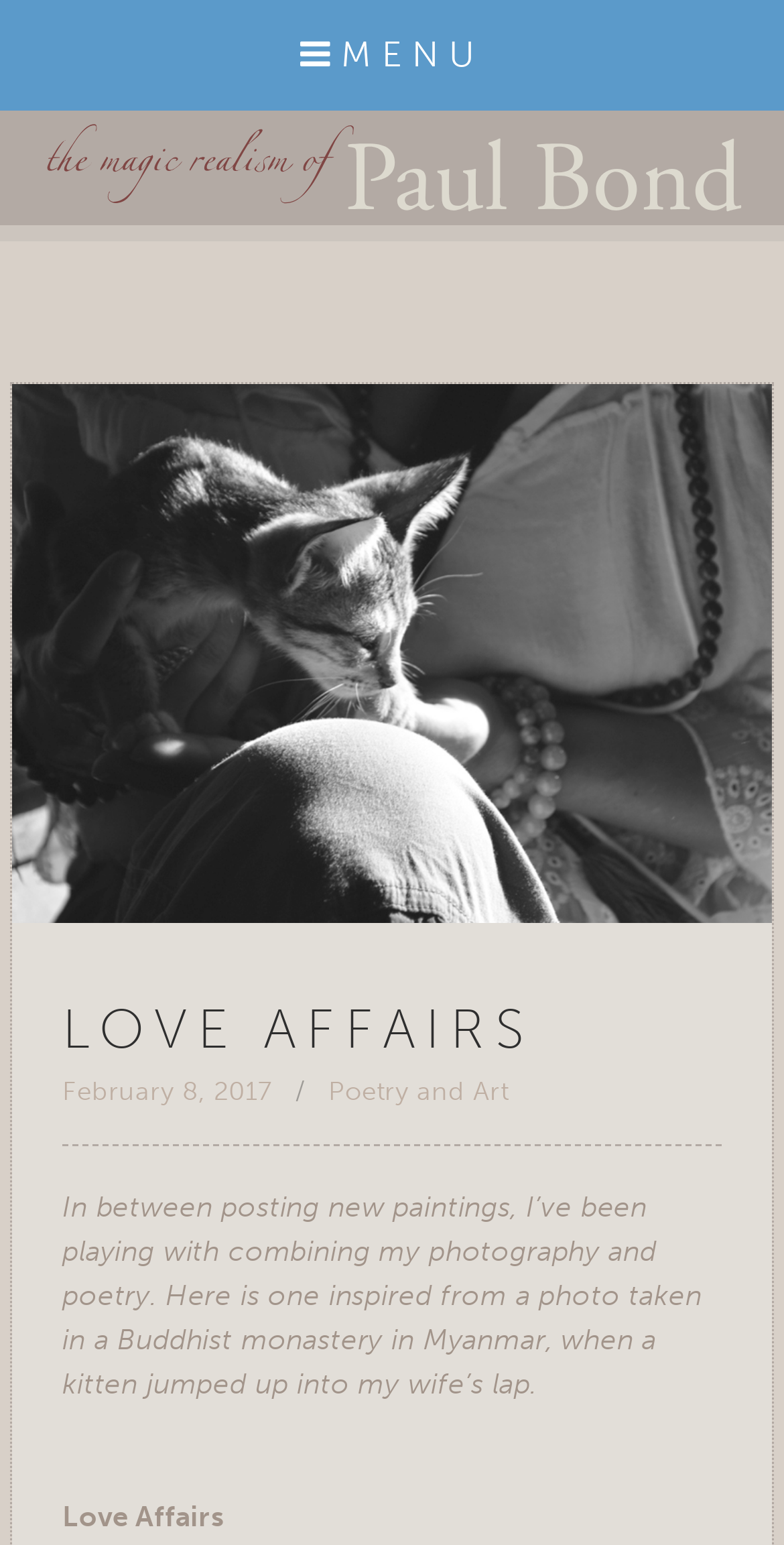What is the author's recent creative endeavor?
Based on the visual information, provide a detailed and comprehensive answer.

Based on the text, the author mentions that 'In between posting new paintings, I’ve been playing with combining my photography and poetry.' This indicates that the author's recent creative endeavor is to combine their photography and poetry.